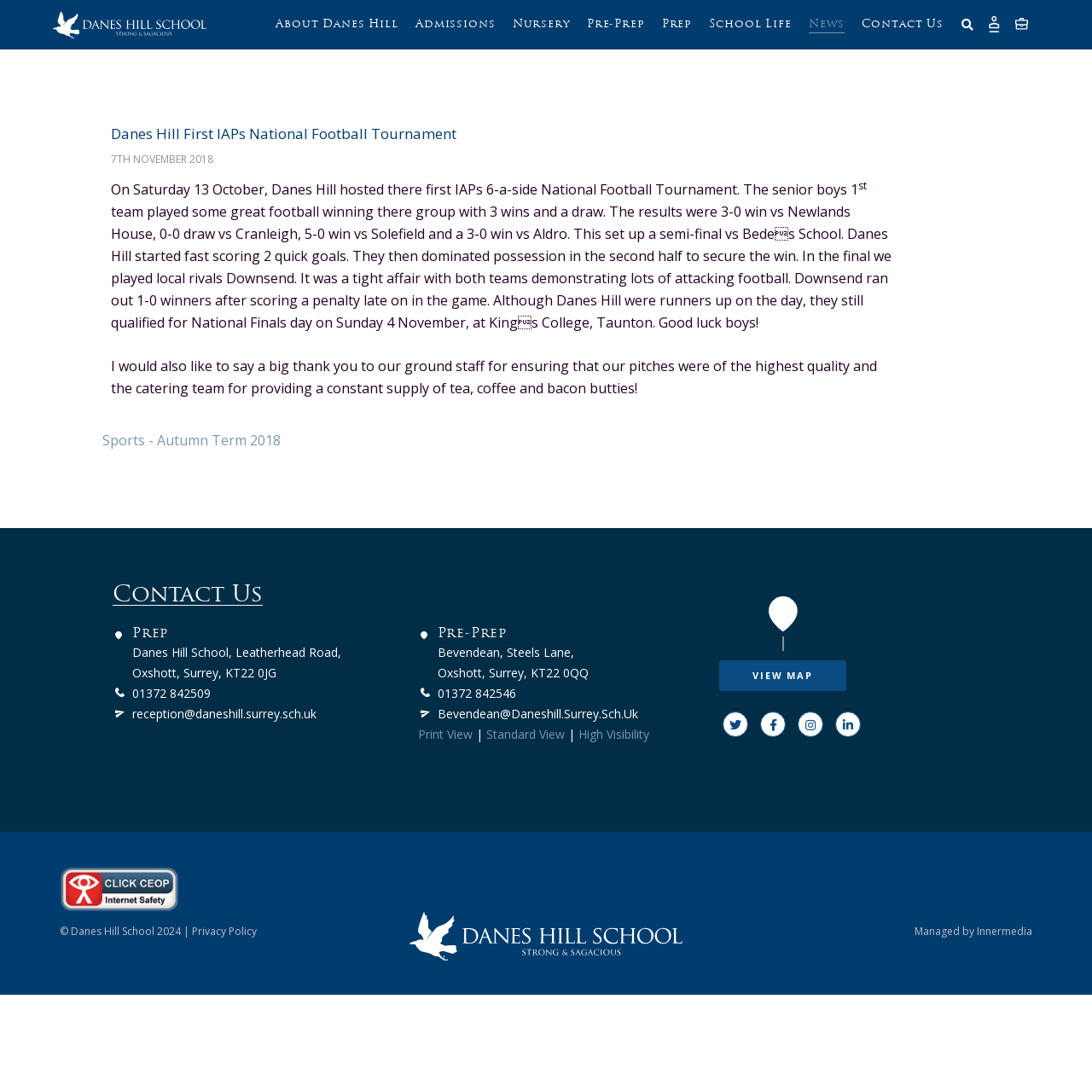Locate the bounding box coordinates of the element you need to click to accomplish the task described by this instruction: "Click on the 'About Danes Hill' link".

[0.252, 0.009, 0.365, 0.052]